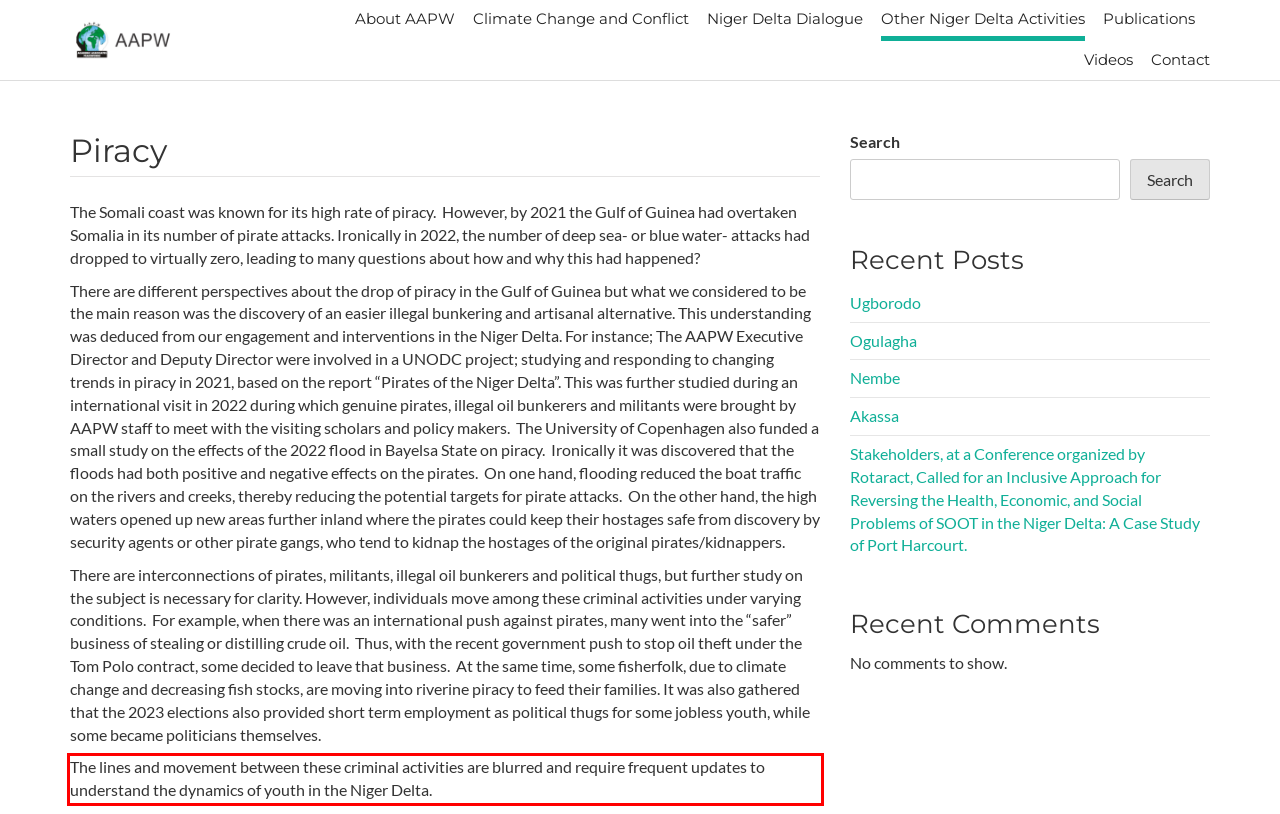The screenshot you have been given contains a UI element surrounded by a red rectangle. Use OCR to read and extract the text inside this red rectangle.

The lines and movement between these criminal activities are blurred and require frequent updates to understand the dynamics of youth in the Niger Delta.